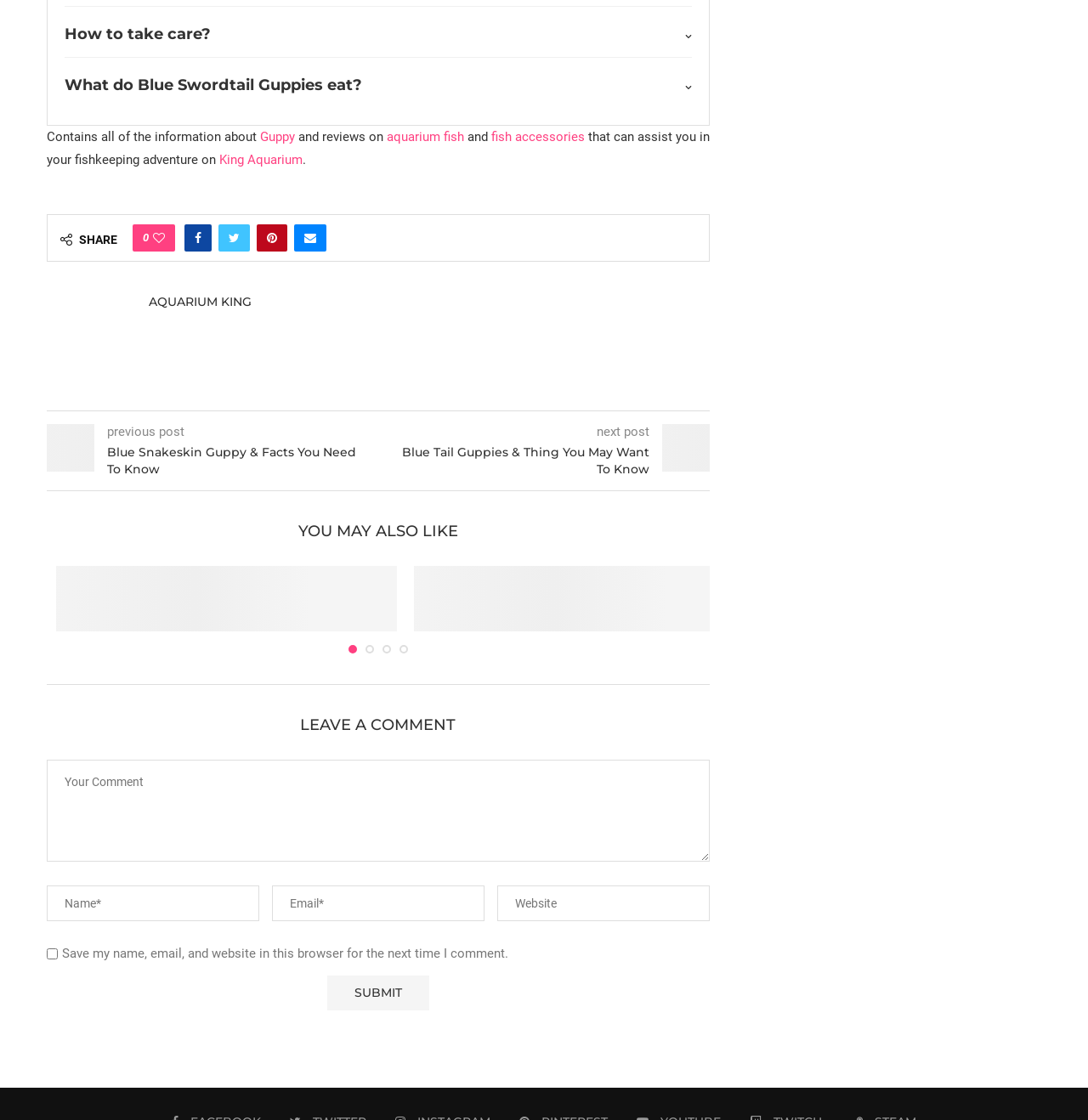Use a single word or phrase to answer the following:
How many posts are shown under 'YOU MAY ALSO LIKE' section?

4